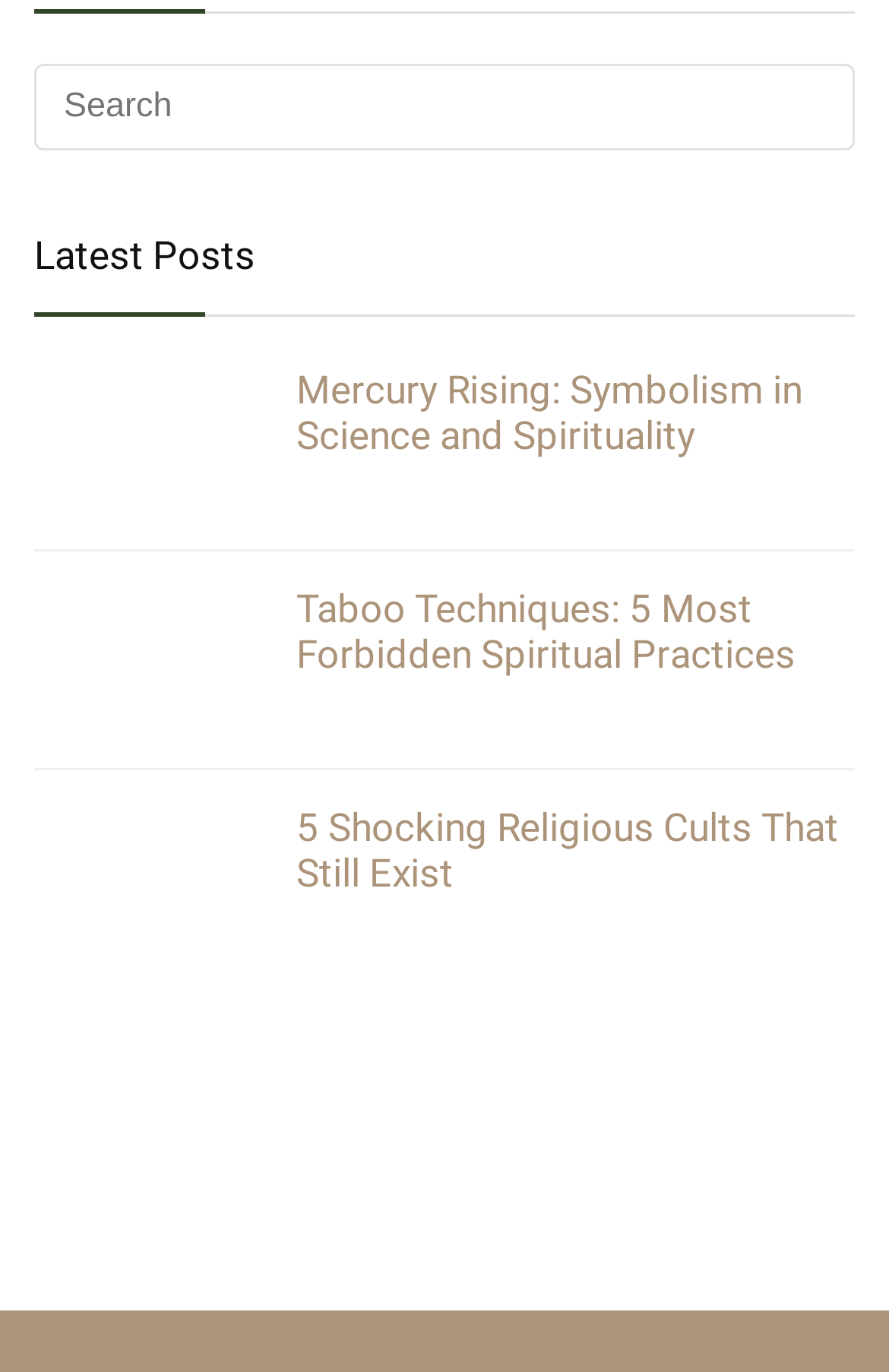How many posts are displayed on the webpage? Please answer the question using a single word or phrase based on the image.

3